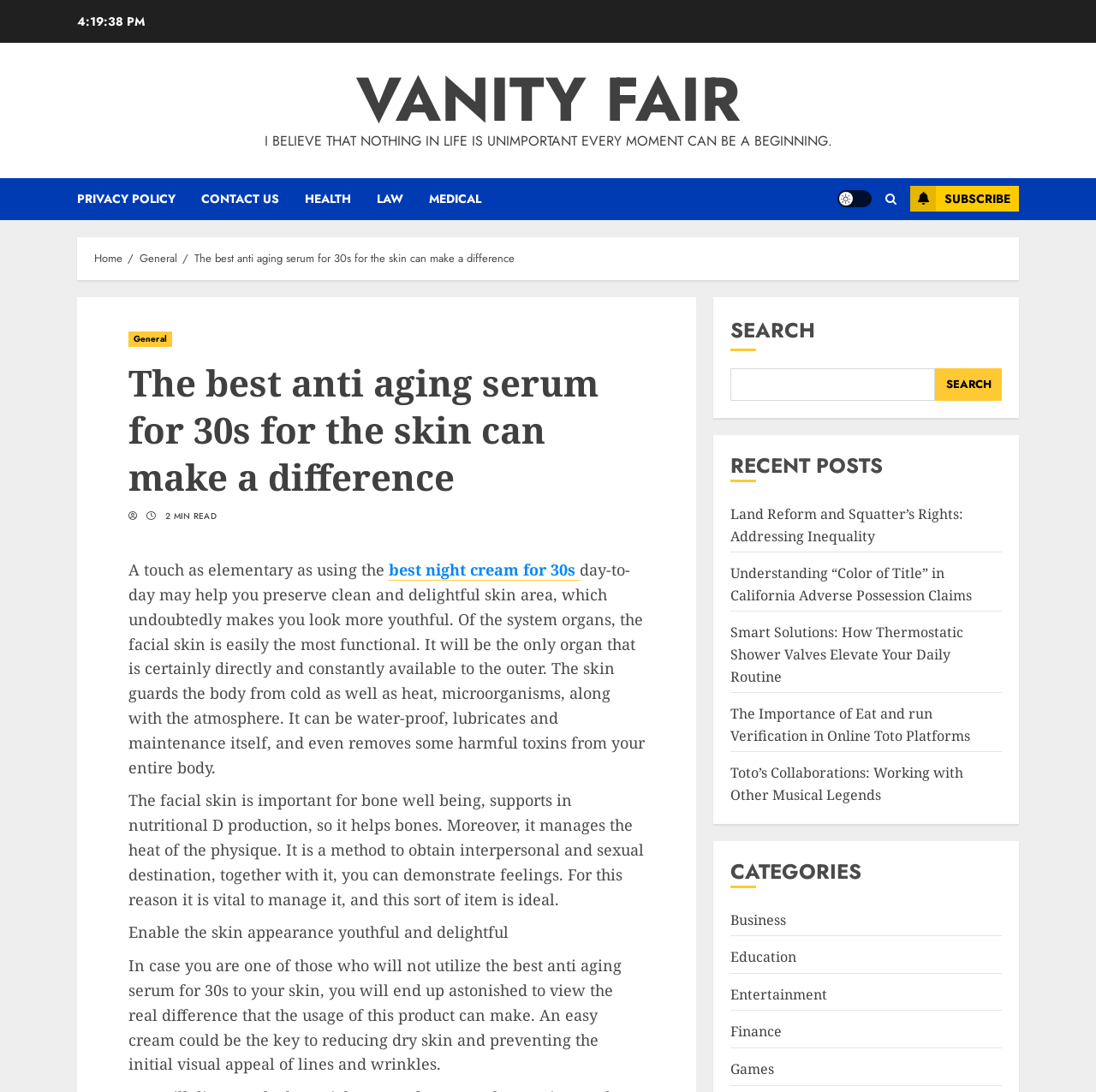Please identify the coordinates of the bounding box that should be clicked to fulfill this instruction: "Click on the 'CONTACT US' link".

[0.184, 0.163, 0.278, 0.201]